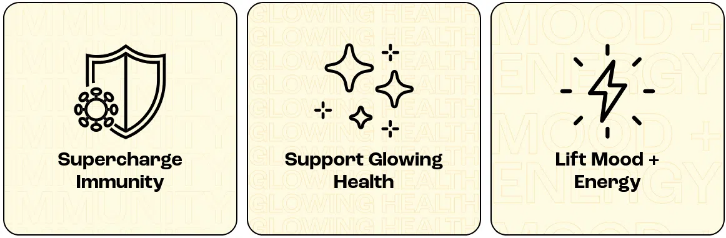What does the first icon feature?
From the image, respond using a single word or phrase.

A shield with germs